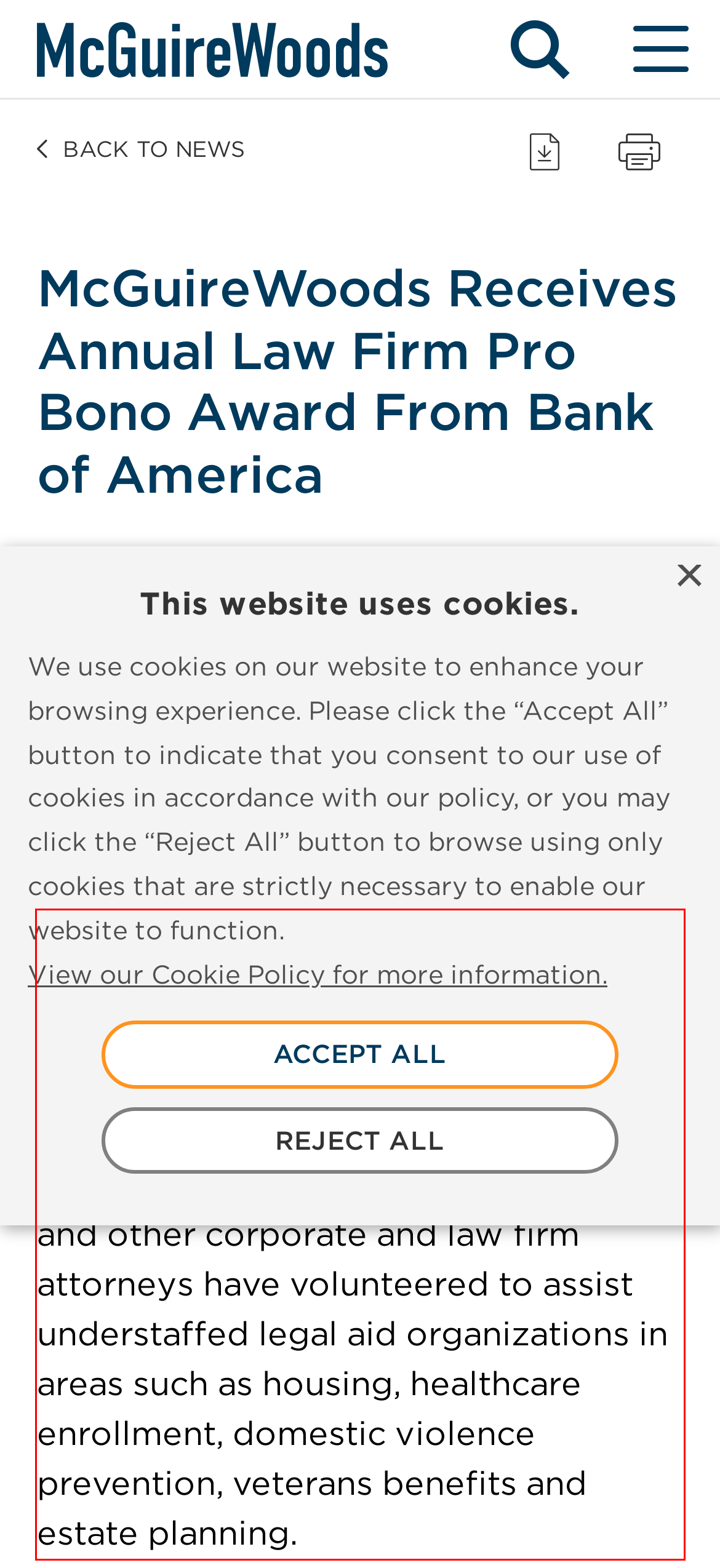Given a screenshot of a webpage with a red bounding box, please identify and retrieve the text inside the red rectangle.

McGuireWoods and Bank of America have collaborated on pro bono programs to address the legal needs of vulnerable populations in communities across the United States. Over the past year, McGuireWoods, Bank of America, and other corporate and law firm attorneys have volunteered to assist understaffed legal aid organizations in areas such as housing, healthcare enrollment, domestic violence prevention, veterans benefits and estate planning.